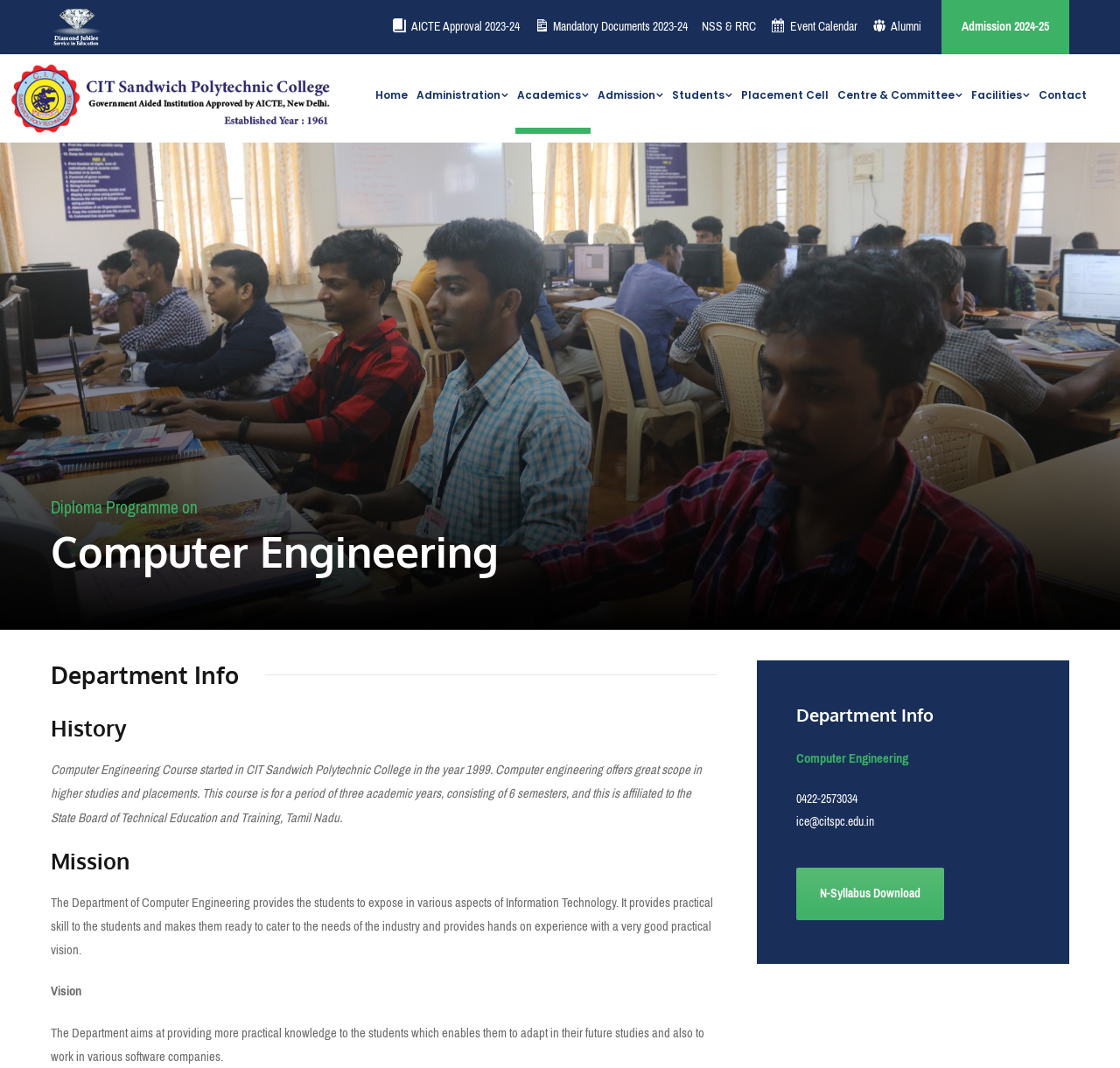Find the bounding box coordinates of the element to click in order to complete the given instruction: "Click on NSS & RRC."

[0.627, 0.015, 0.675, 0.05]